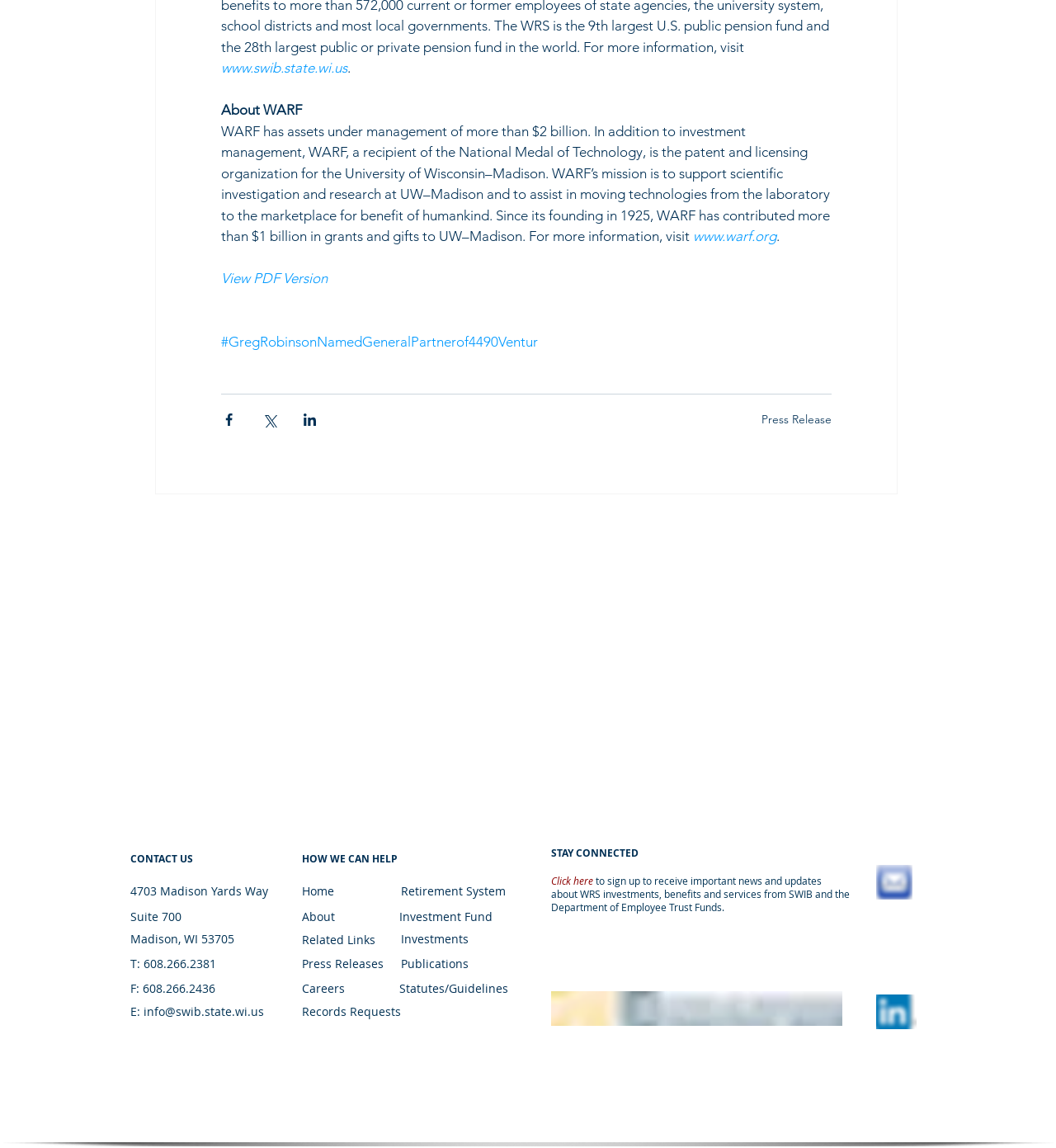What is the contact phone number?
Use the information from the image to give a detailed answer to the question.

By examining the link element with OCR text 'T: 608.266.2381', I can determine that the contact phone number is 608.266.2381.